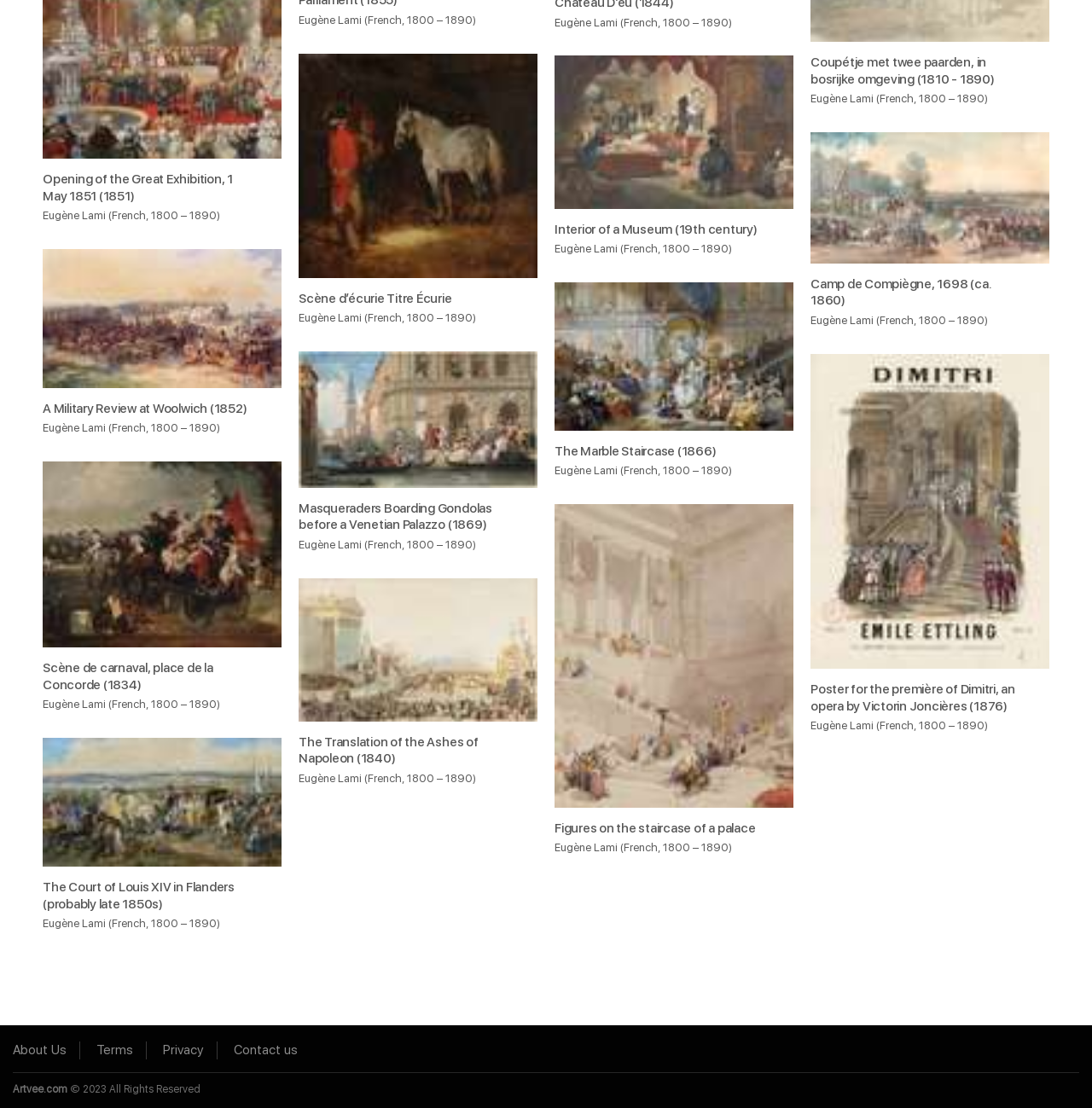Identify the bounding box coordinates of the clickable section necessary to follow the following instruction: "Go to the 'About Us' page". The coordinates should be presented as four float numbers from 0 to 1, i.e., [left, top, right, bottom].

[0.012, 0.941, 0.061, 0.955]